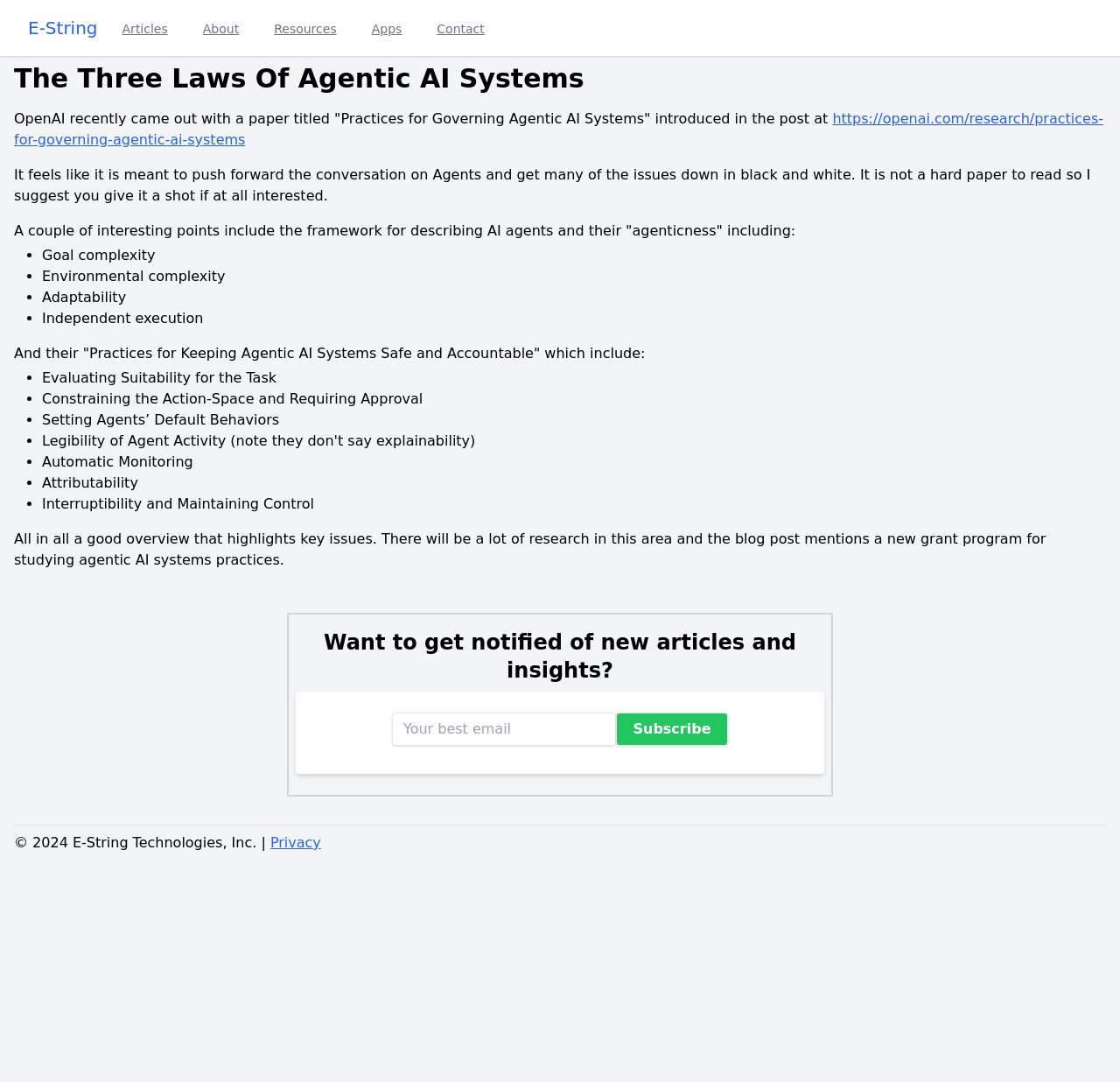Answer the question below in one word or phrase:
How many links are in the navigation menu?

6